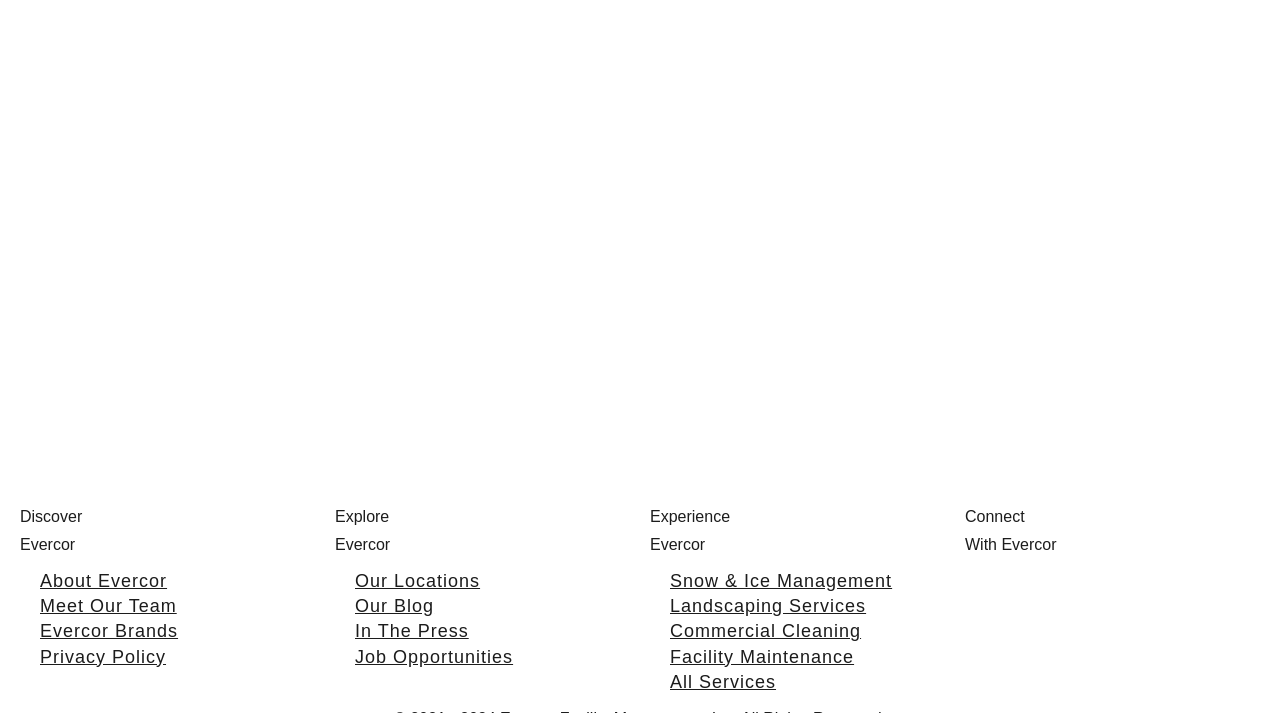Determine the bounding box coordinates of the element's region needed to click to follow the instruction: "switch to Spanish language". Provide these coordinates as four float numbers between 0 and 1, formatted as [left, top, right, bottom].

None